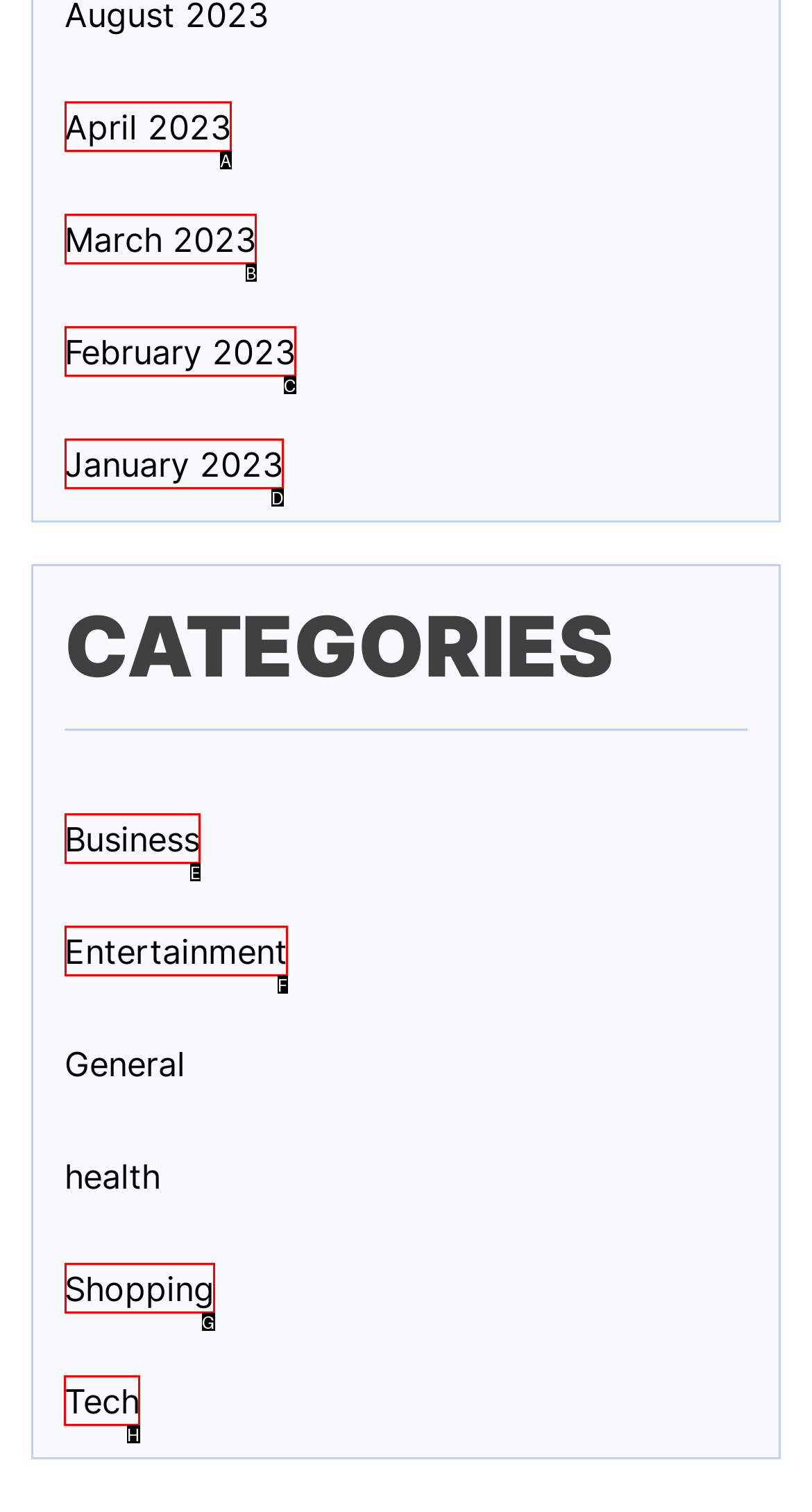Tell me which element should be clicked to achieve the following objective: Check out Tech news
Reply with the letter of the correct option from the displayed choices.

H